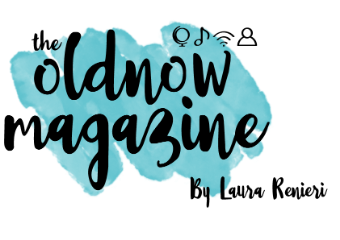Please answer the following question using a single word or phrase: 
Who is the author of 'The Old Now Magazine'?

Laura Renieri